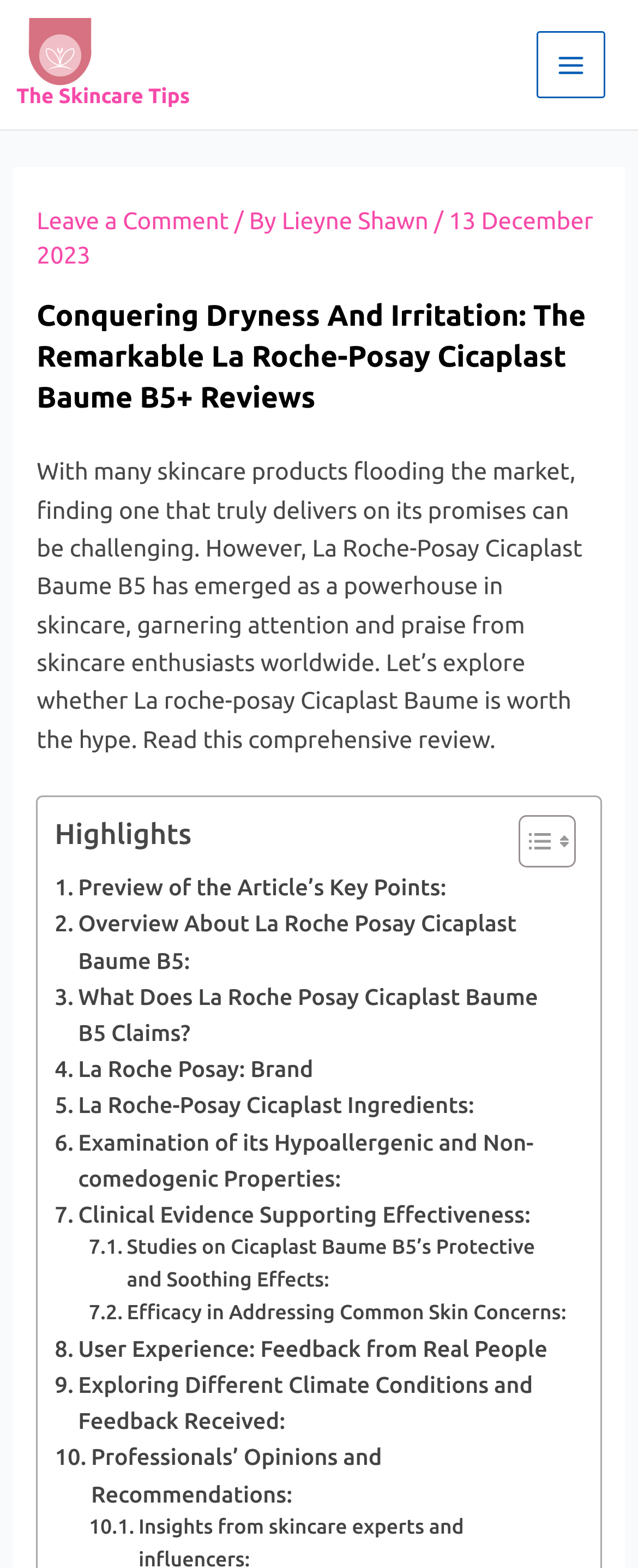Could you indicate the bounding box coordinates of the region to click in order to complete this instruction: "Leave a comment".

[0.058, 0.131, 0.359, 0.149]